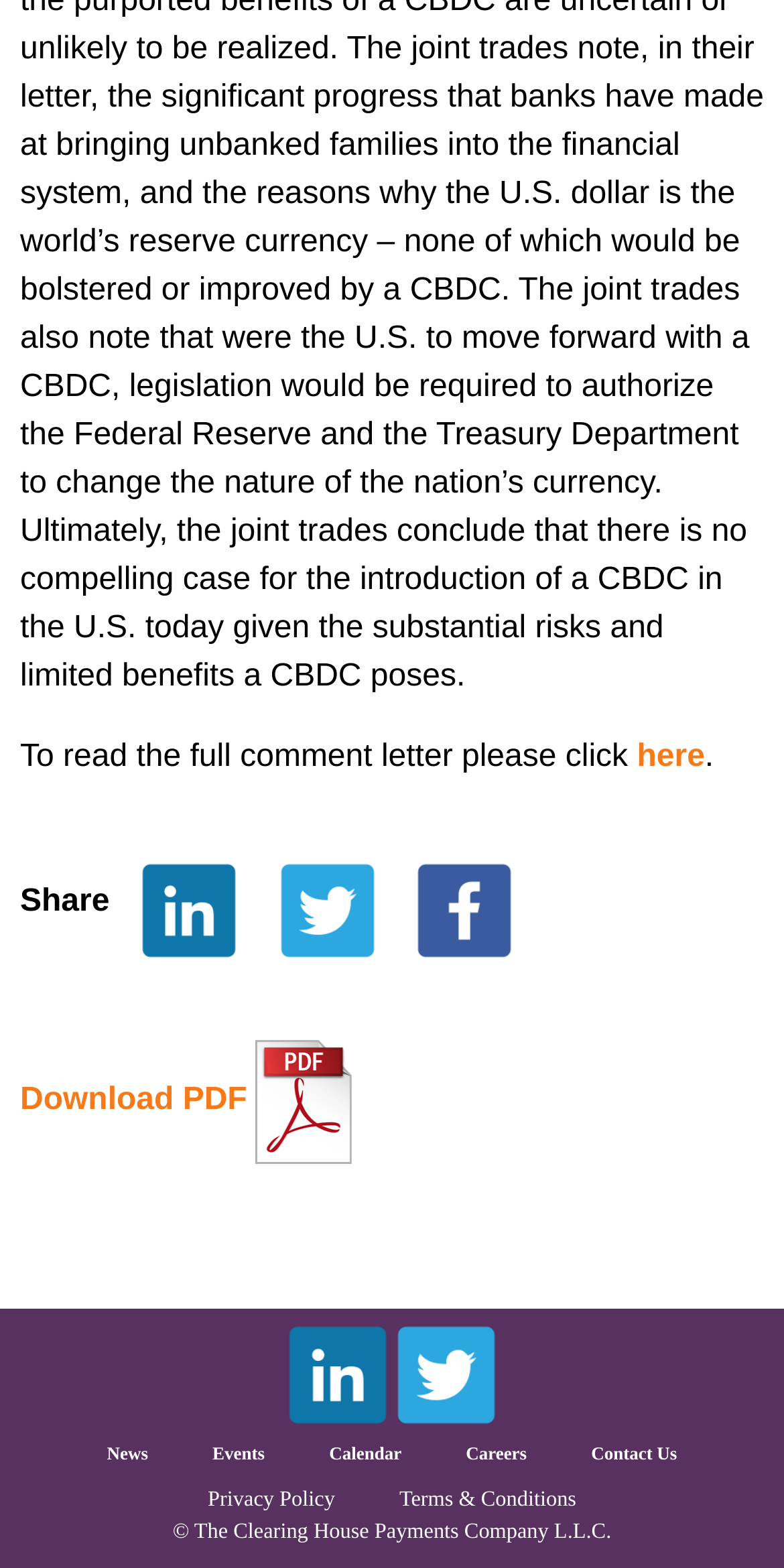Identify the bounding box coordinates of the clickable region necessary to fulfill the following instruction: "Share on LinkedIn". The bounding box coordinates should be four float numbers between 0 and 1, i.e., [left, top, right, bottom].

[0.181, 0.57, 0.304, 0.592]